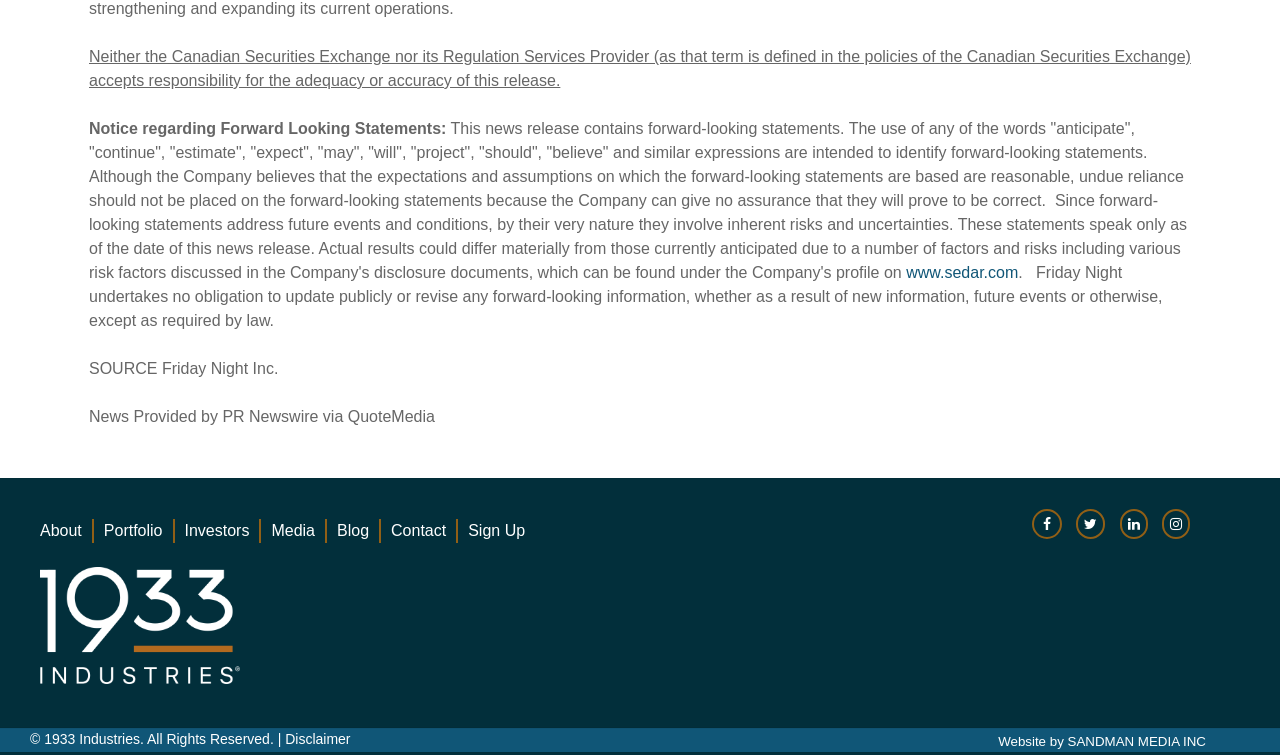Pinpoint the bounding box coordinates of the area that must be clicked to complete this instruction: "Visit Portfolio".

[0.081, 0.687, 0.127, 0.719]